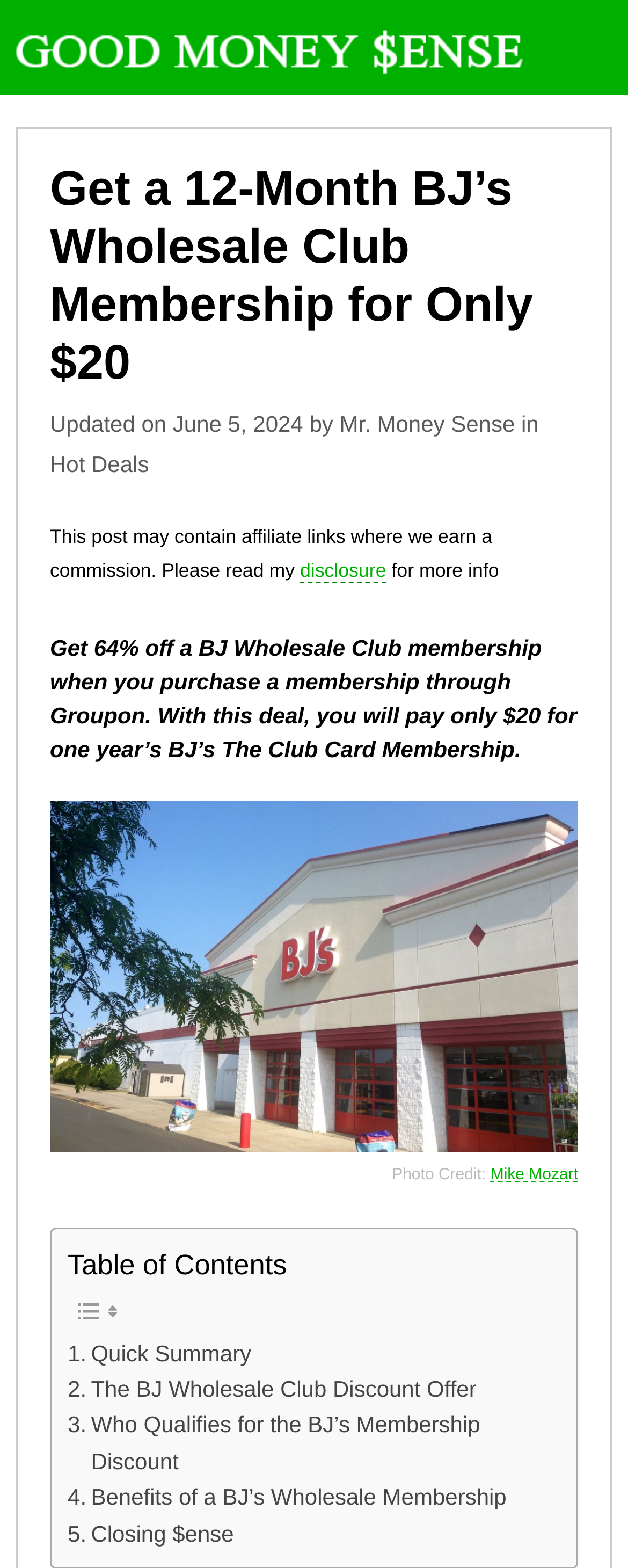Can you specify the bounding box coordinates for the region that should be clicked to fulfill this instruction: "View the 'BJ's Wholesale Club Warehouse' image".

[0.079, 0.51, 0.921, 0.735]